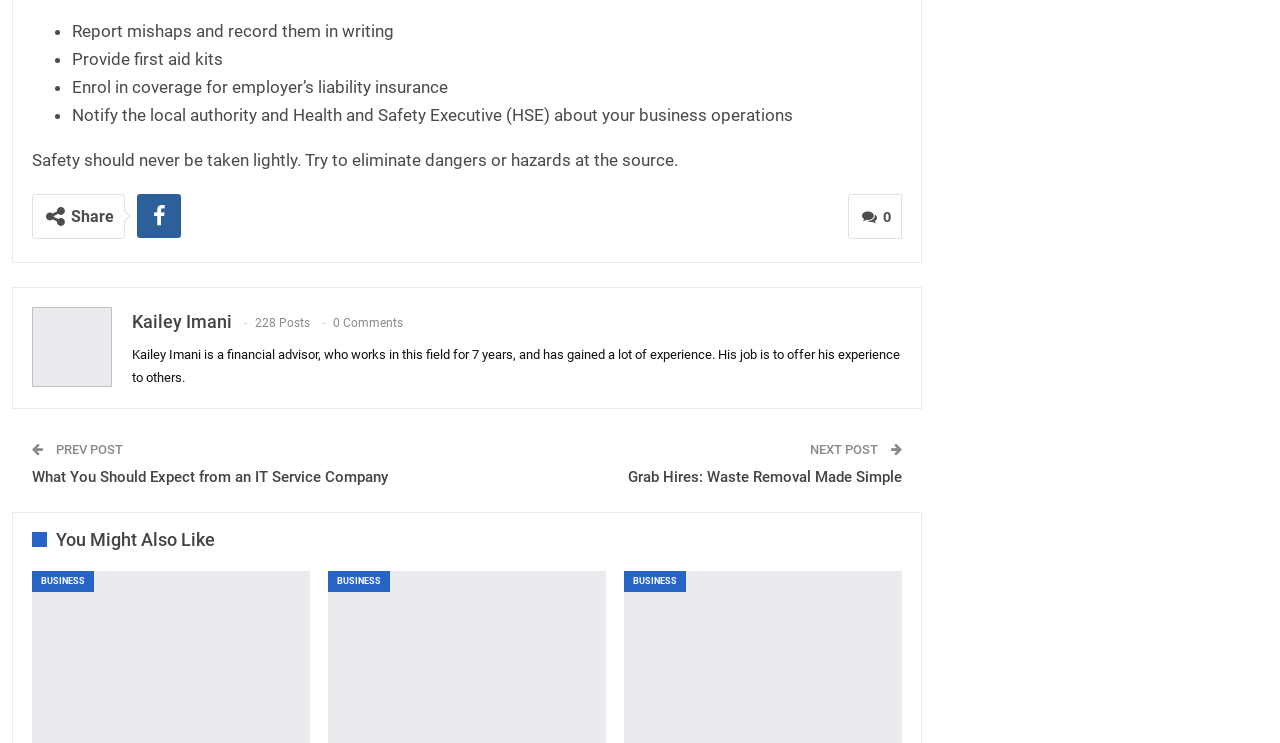Please mark the clickable region by giving the bounding box coordinates needed to complete this instruction: "View more posts from the author".

[0.18, 0.716, 0.272, 0.736]